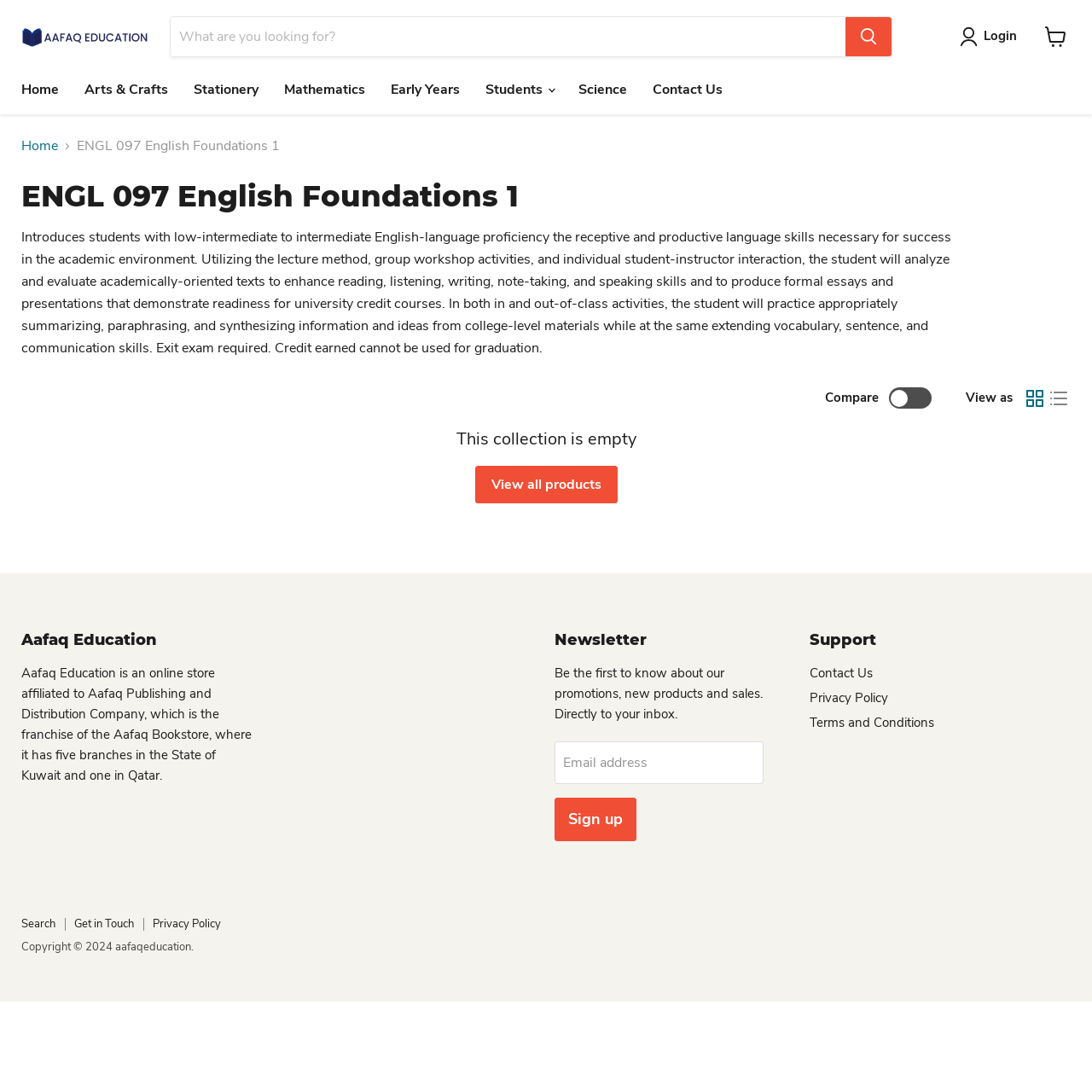Please mark the bounding box coordinates of the area that should be clicked to carry out the instruction: "Sign up for the newsletter".

[0.508, 0.731, 0.583, 0.77]